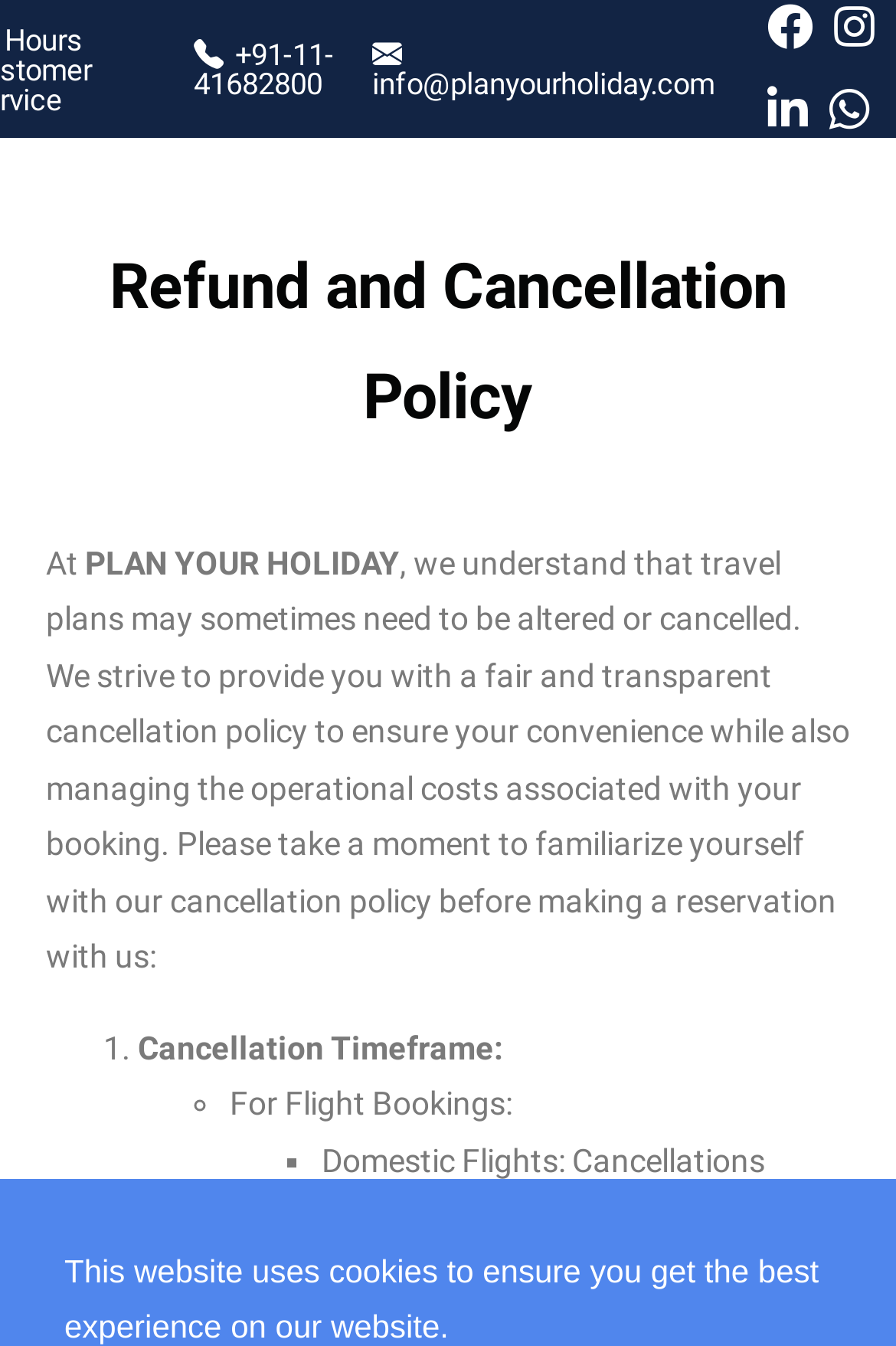Look at the image and answer the question in detail:
What is the contact phone number of PlanYourHoliday?

The contact phone number of PlanYourHoliday can be found at the top of the webpage, represented by a phone icon and the text '+91-11-41682800'. This suggests that users can call this number to contact the customer support team of PlanYourHoliday.